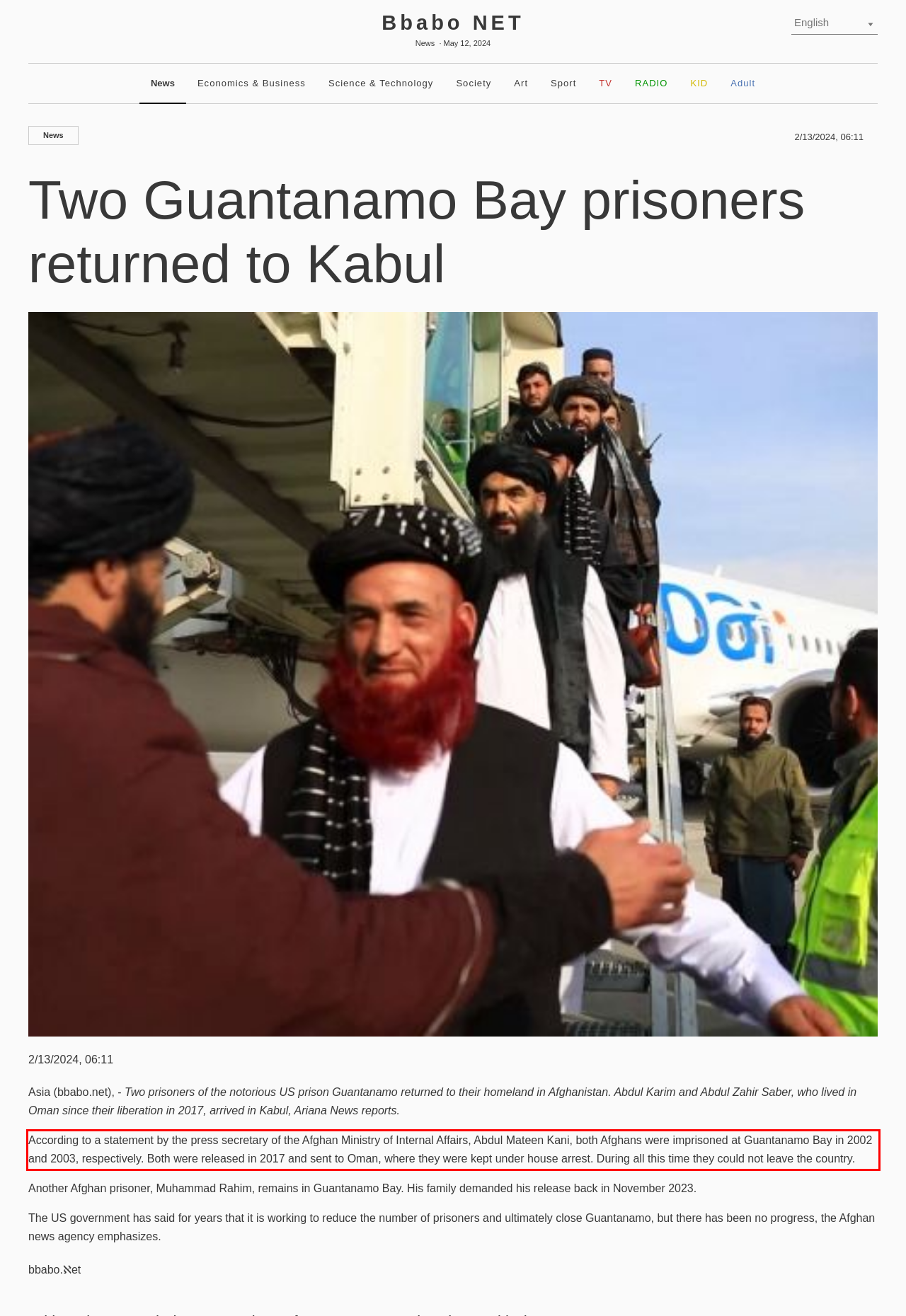Review the screenshot of the webpage and recognize the text inside the red rectangle bounding box. Provide the extracted text content.

According to a statement by the press secretary of the Afghan Ministry of Internal Affairs, Abdul Mateen Kani, both Afghans were imprisoned at Guantanamo Bay in 2002 and 2003, respectively. Both were released in 2017 and sent to Oman, where they were kept under house arrest. During all this time they could not leave the country.